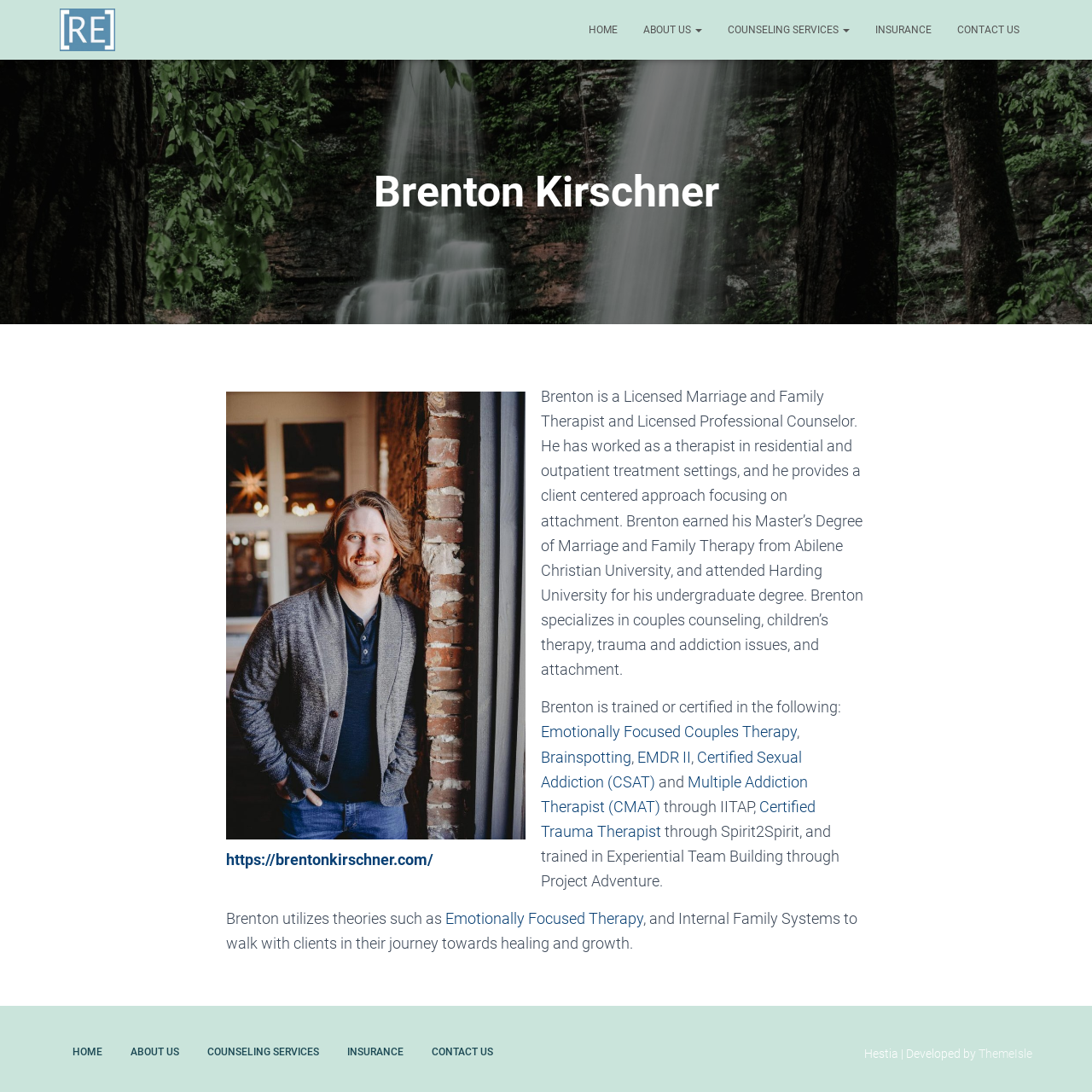How many links are there in the 'ABOUT US' section?
Using the image, respond with a single word or phrase.

7